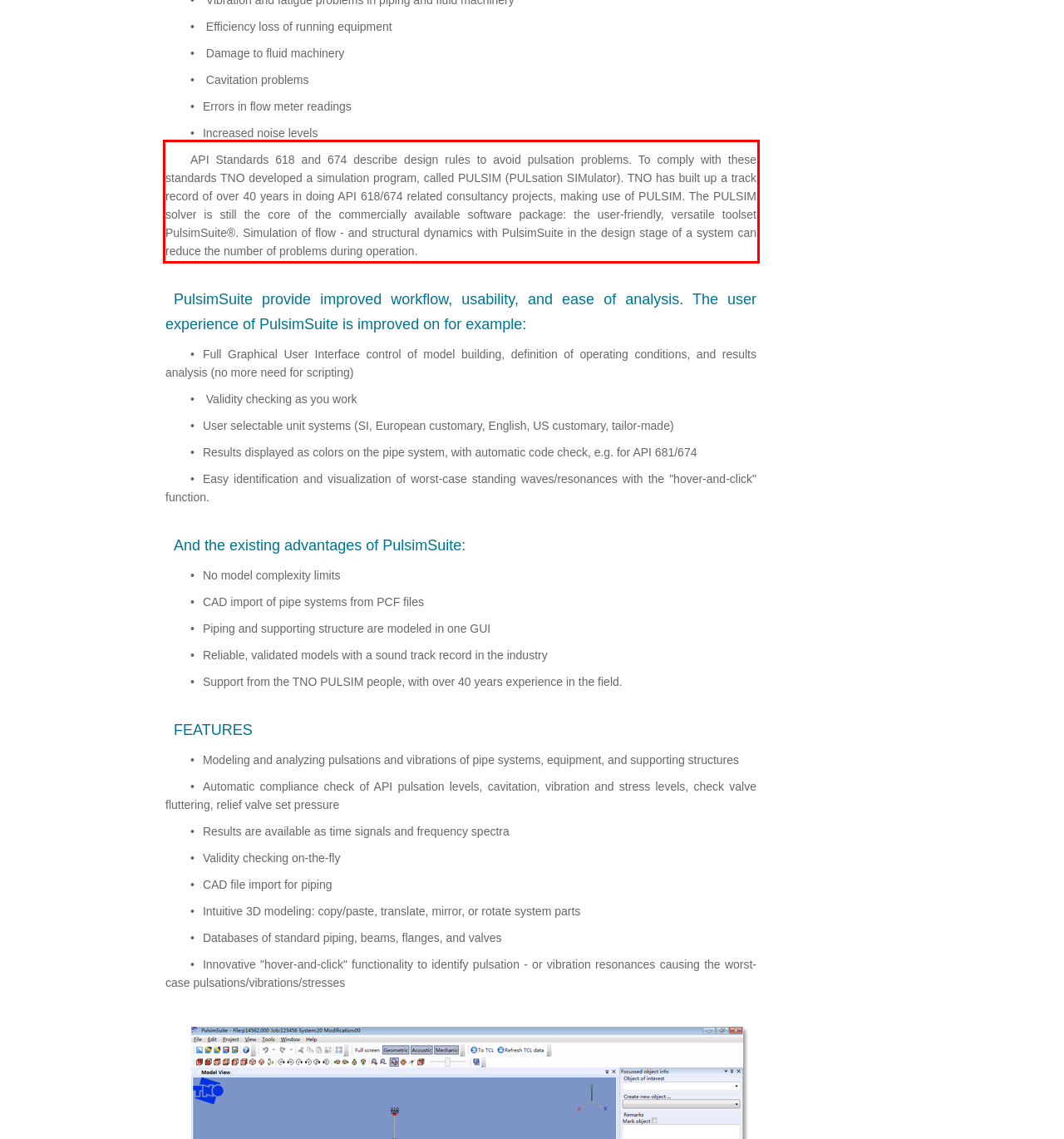Please analyze the provided webpage screenshot and perform OCR to extract the text content from the red rectangle bounding box.

API Standards 618 and 674 describe design rules to avoid pulsation problems. To comply with these standards TNO developed a simulation program, called PULSIM (PULsation SIMulator). TNO has built up a track record of over 40 years in doing API 618/674 related consultancy projects, making use of PULSIM. The PULSIM solver is still the core of the commercially available software package: the user-friendly, versatile toolset PulsimSuite®. Simulation of flow - and structural dynamics with PulsimSuite in the design stage of a system can reduce the number of problems during operation.